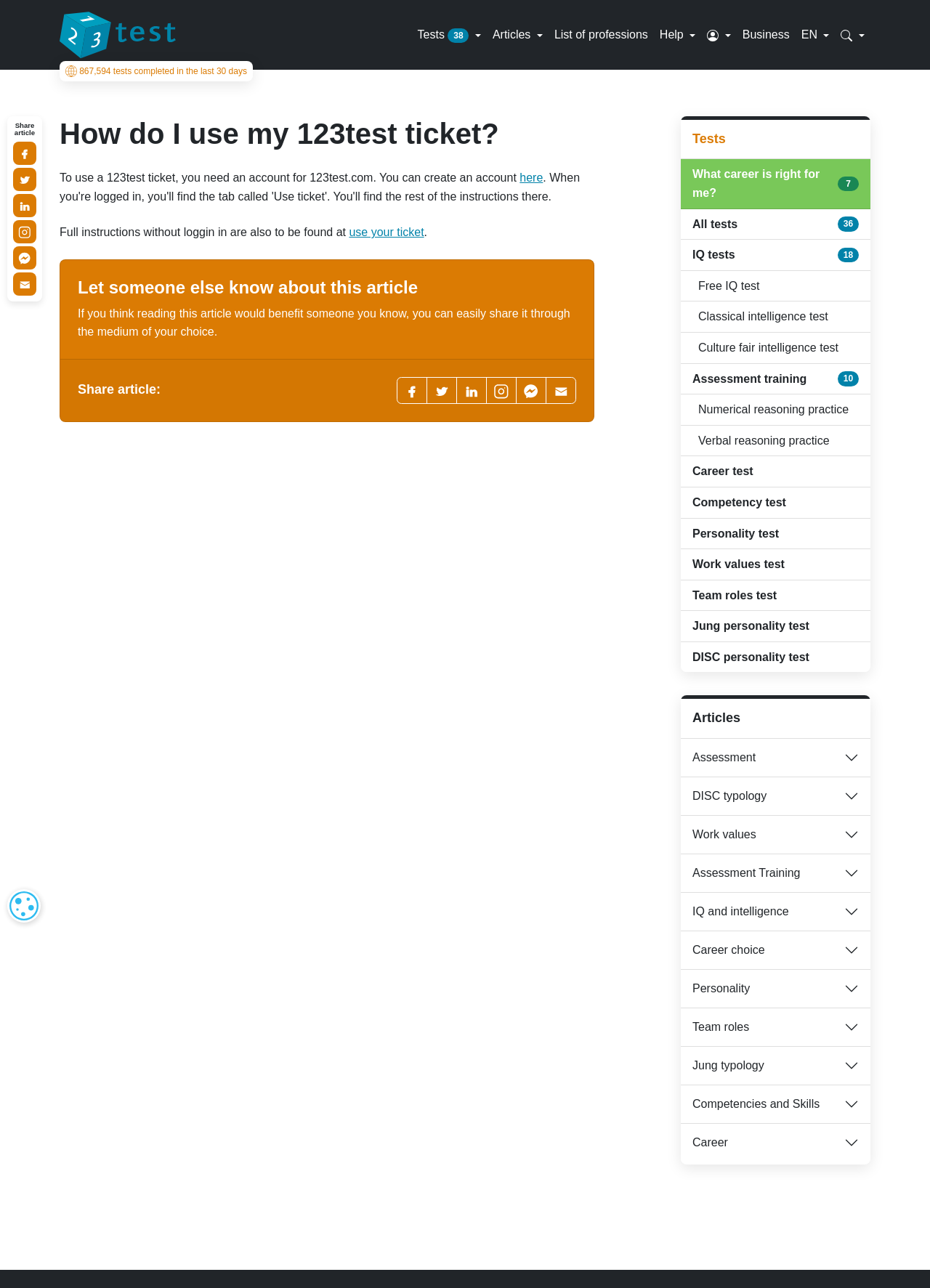Please mark the bounding box coordinates of the area that should be clicked to carry out the instruction: "Click on the 'What career is right for me?' link".

[0.745, 0.128, 0.923, 0.157]